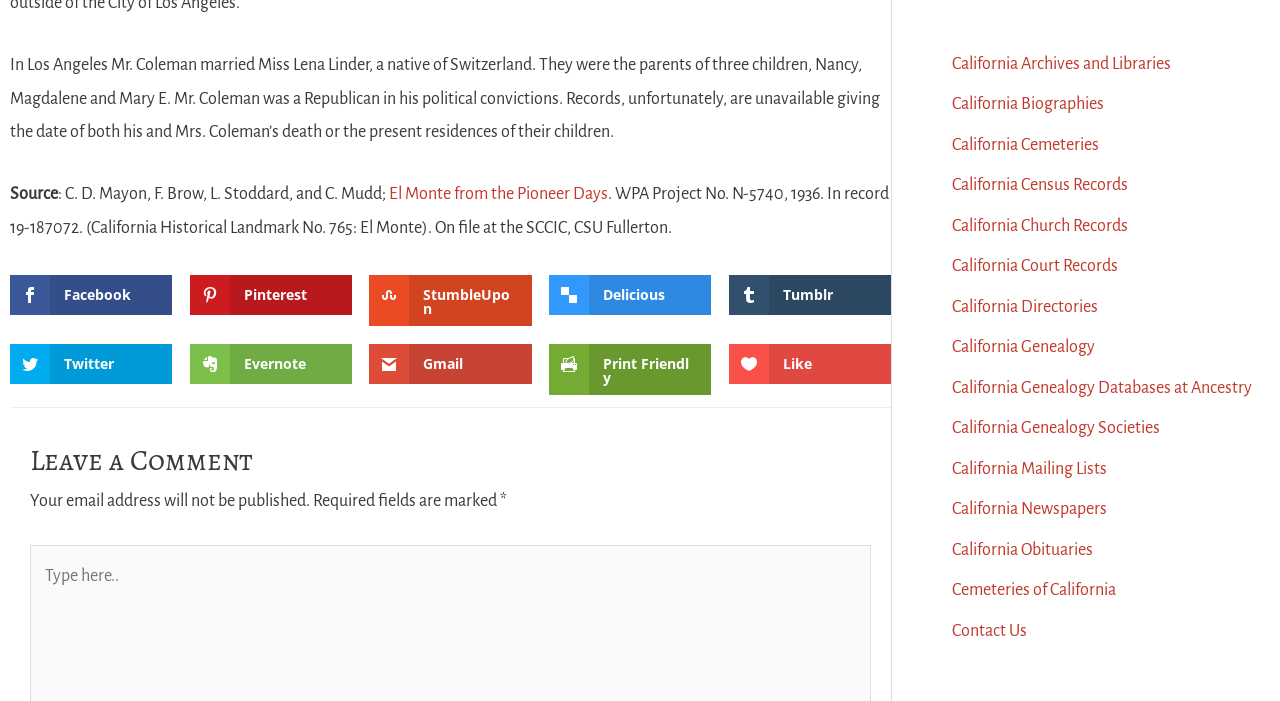Provide your answer in one word or a succinct phrase for the question: 
How many children did Mr. Coleman have?

Three